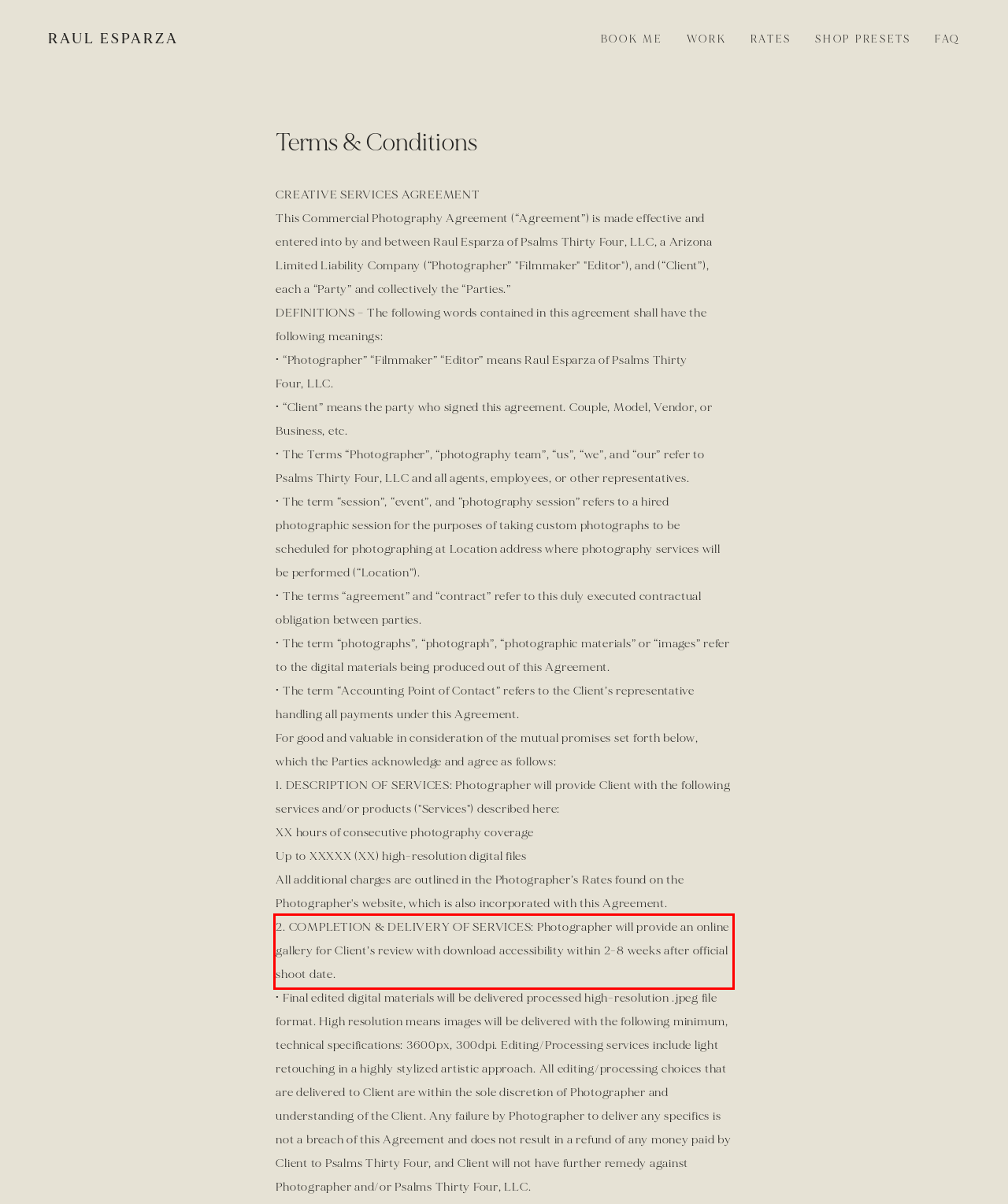Review the webpage screenshot provided, and perform OCR to extract the text from the red bounding box.

2. COMPLETION & DELIVERY OF SERVICES: Photographer will provide an online gallery for Client’s review with download accessibility within 2-8 weeks after official shoot date.